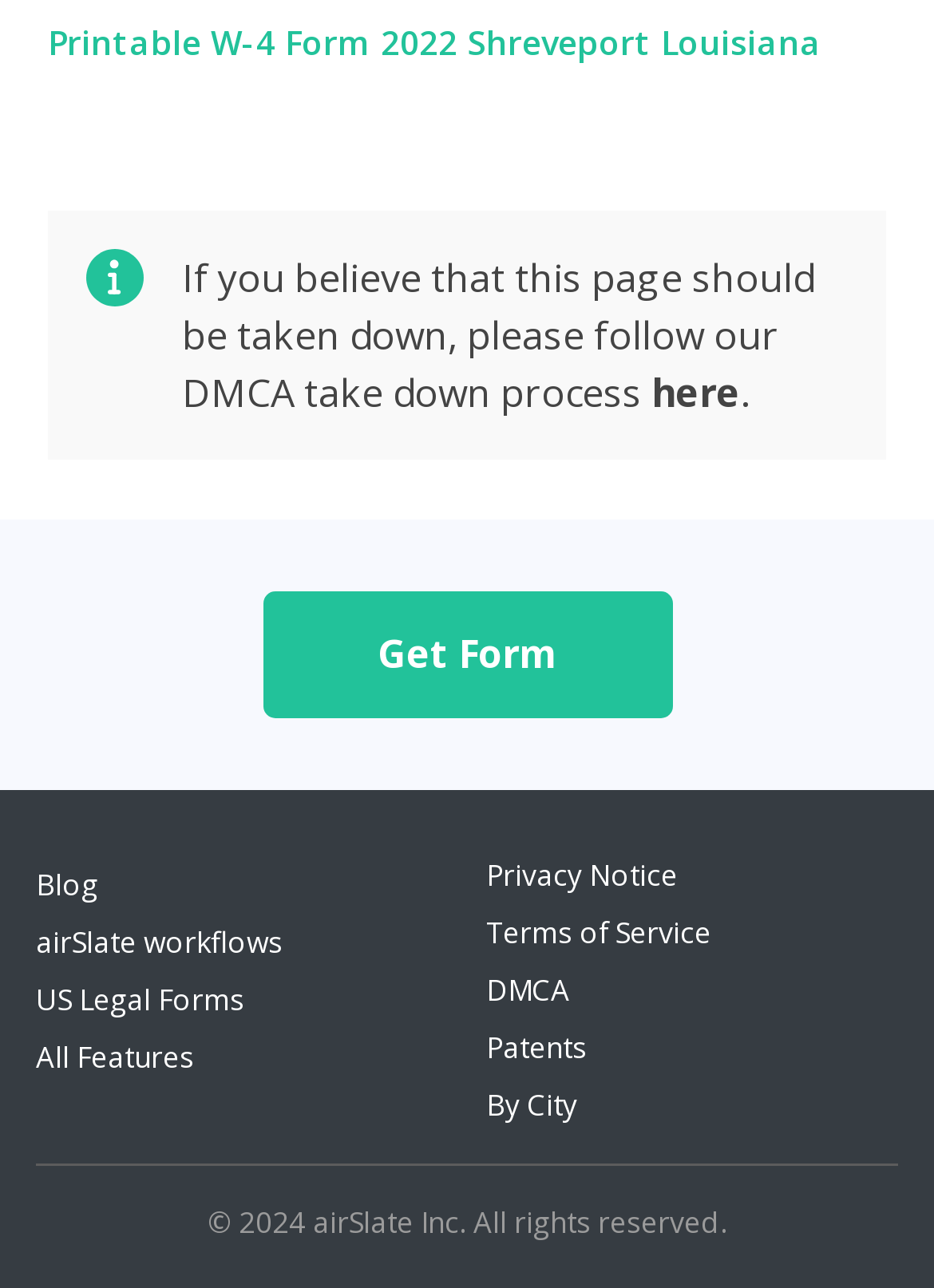Please provide a one-word or phrase answer to the question: 
What is the button below the image for?

Get Form